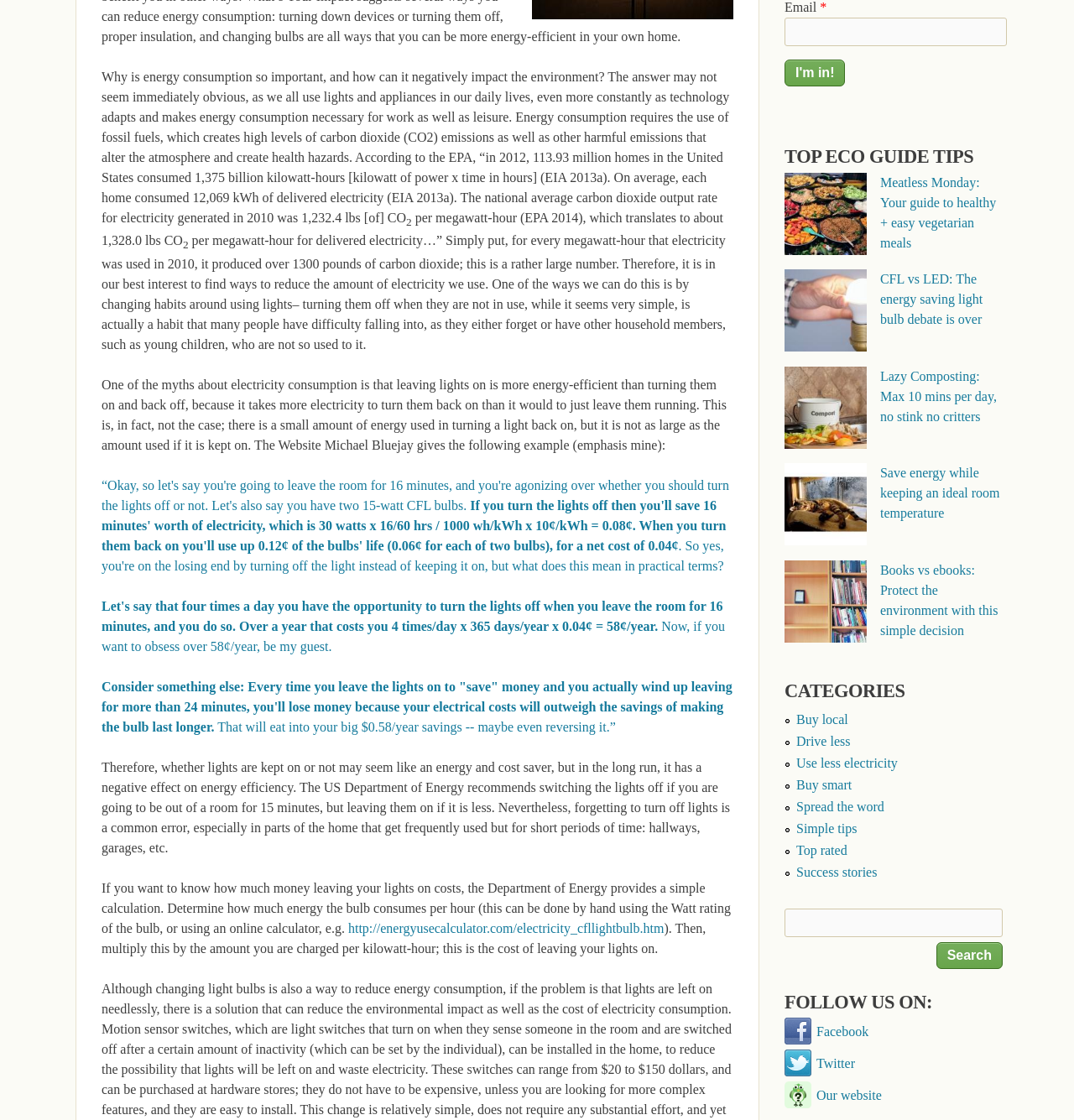Locate the UI element described by Spread the word and provide its bounding box coordinates. Use the format (top-left x, top-left y, bottom-right x, bottom-right y) with all values as floating point numbers between 0 and 1.

[0.741, 0.714, 0.823, 0.726]